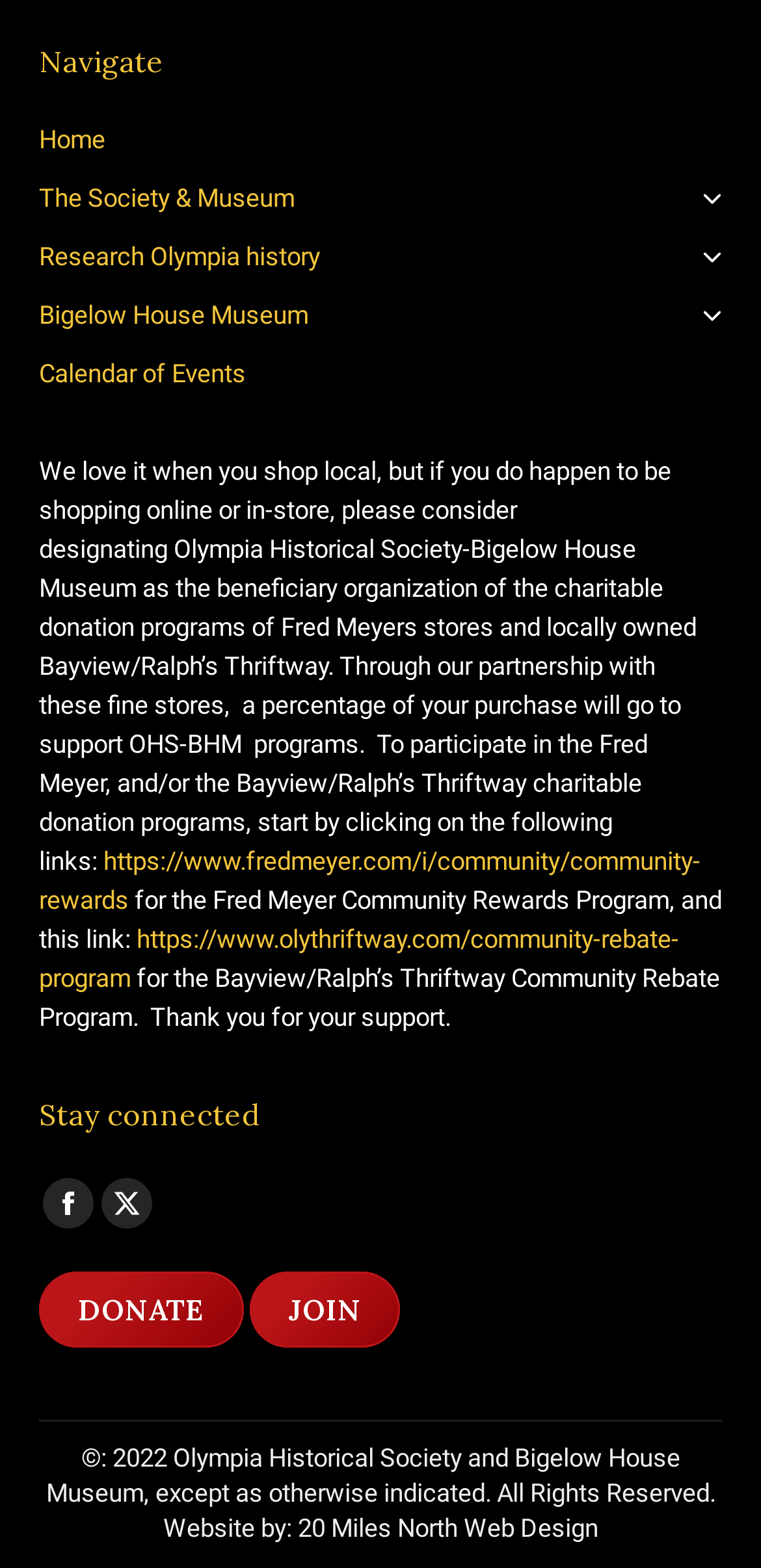Find the bounding box coordinates of the clickable element required to execute the following instruction: "Go to the Bigelow House Museum page". Provide the coordinates as four float numbers between 0 and 1, i.e., [left, top, right, bottom].

[0.051, 0.189, 0.949, 0.226]